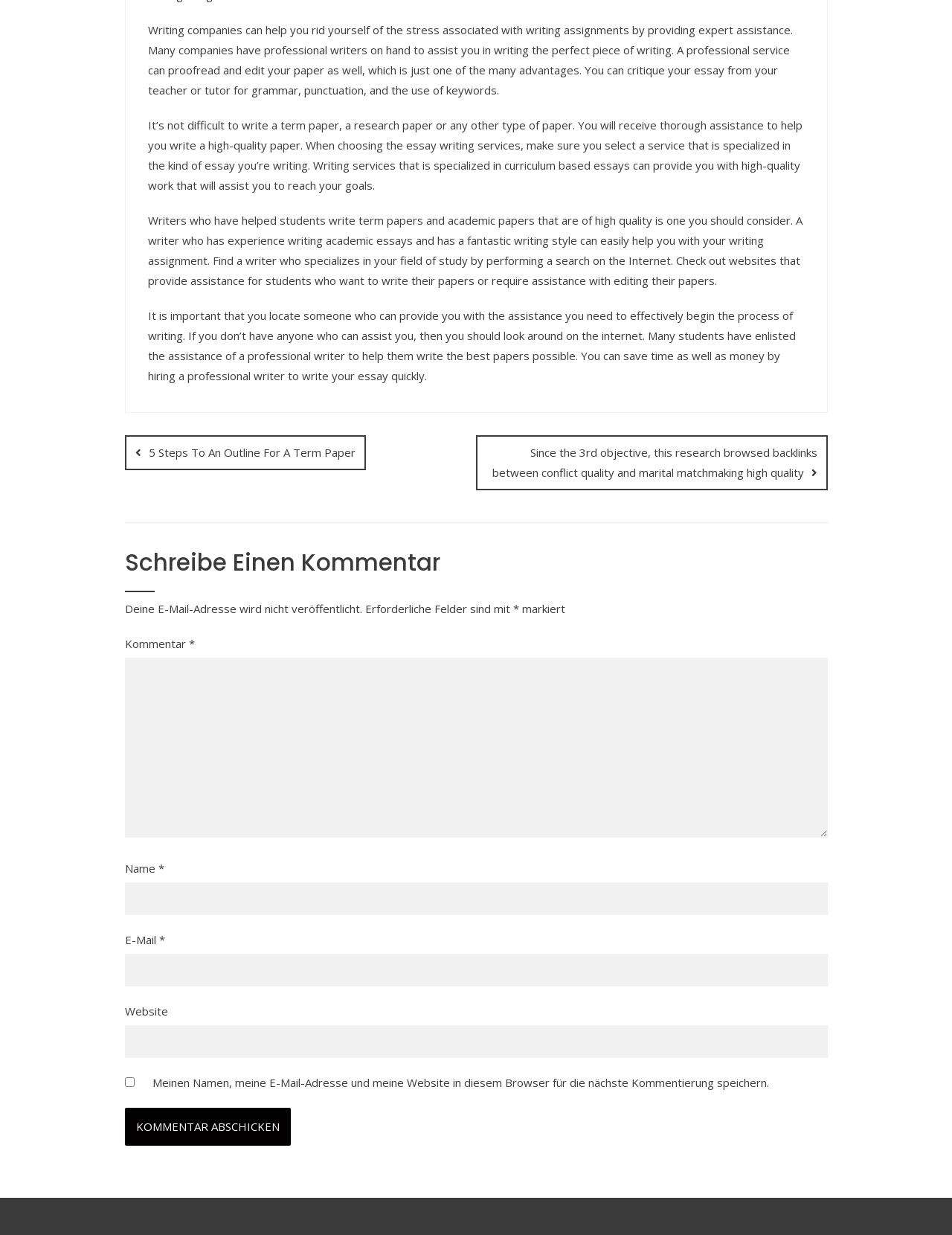Please use the details from the image to answer the following question comprehensively:
How can a professional service help with writing?

As mentioned in the StaticText element with the text 'A professional service can proofread and edit your paper as well, which is just one of the many advantages.', a professional service can help with writing by proofreading and editing the paper.